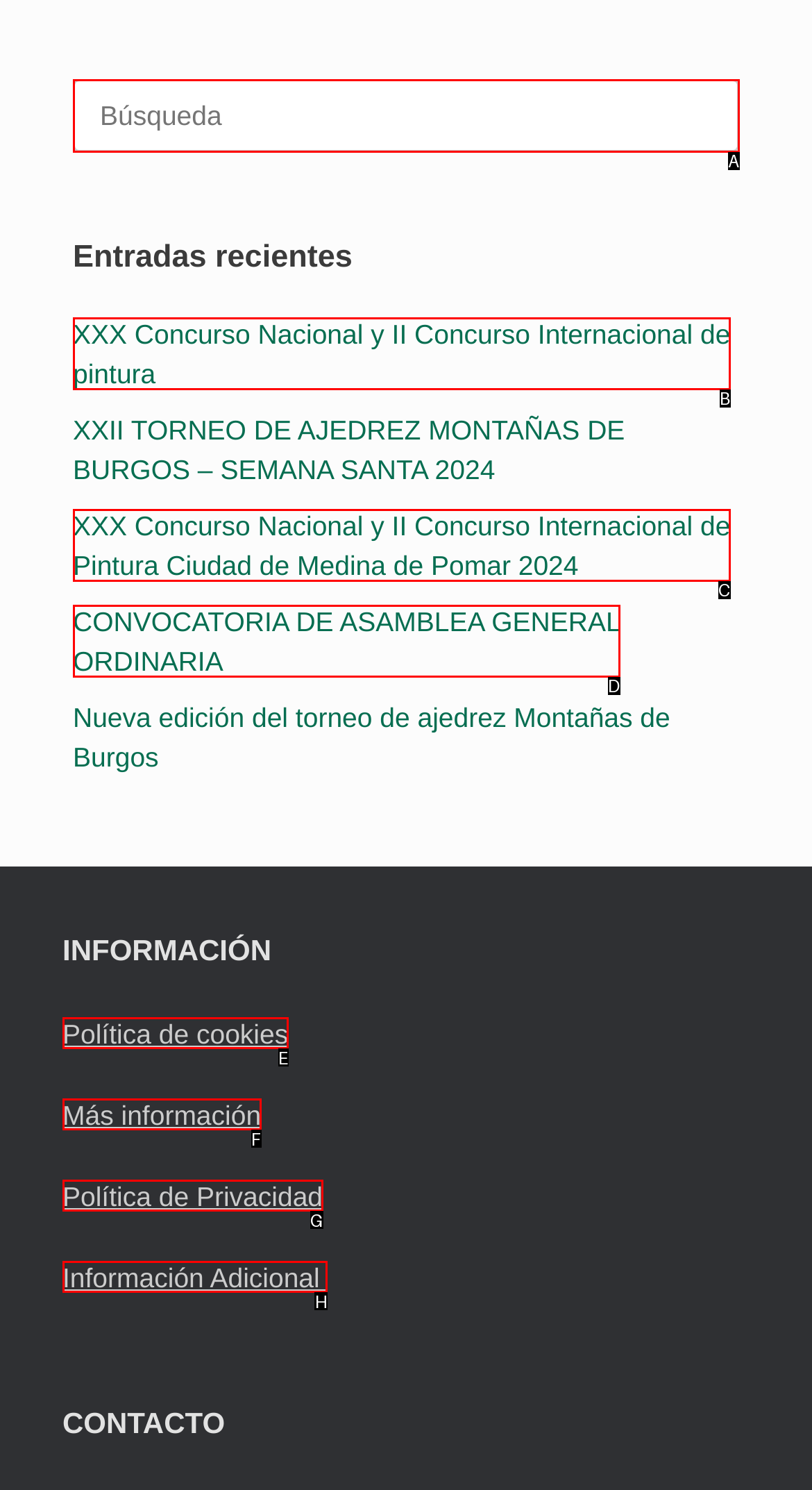Look at the description: Información Adicional
Determine the letter of the matching UI element from the given choices.

H